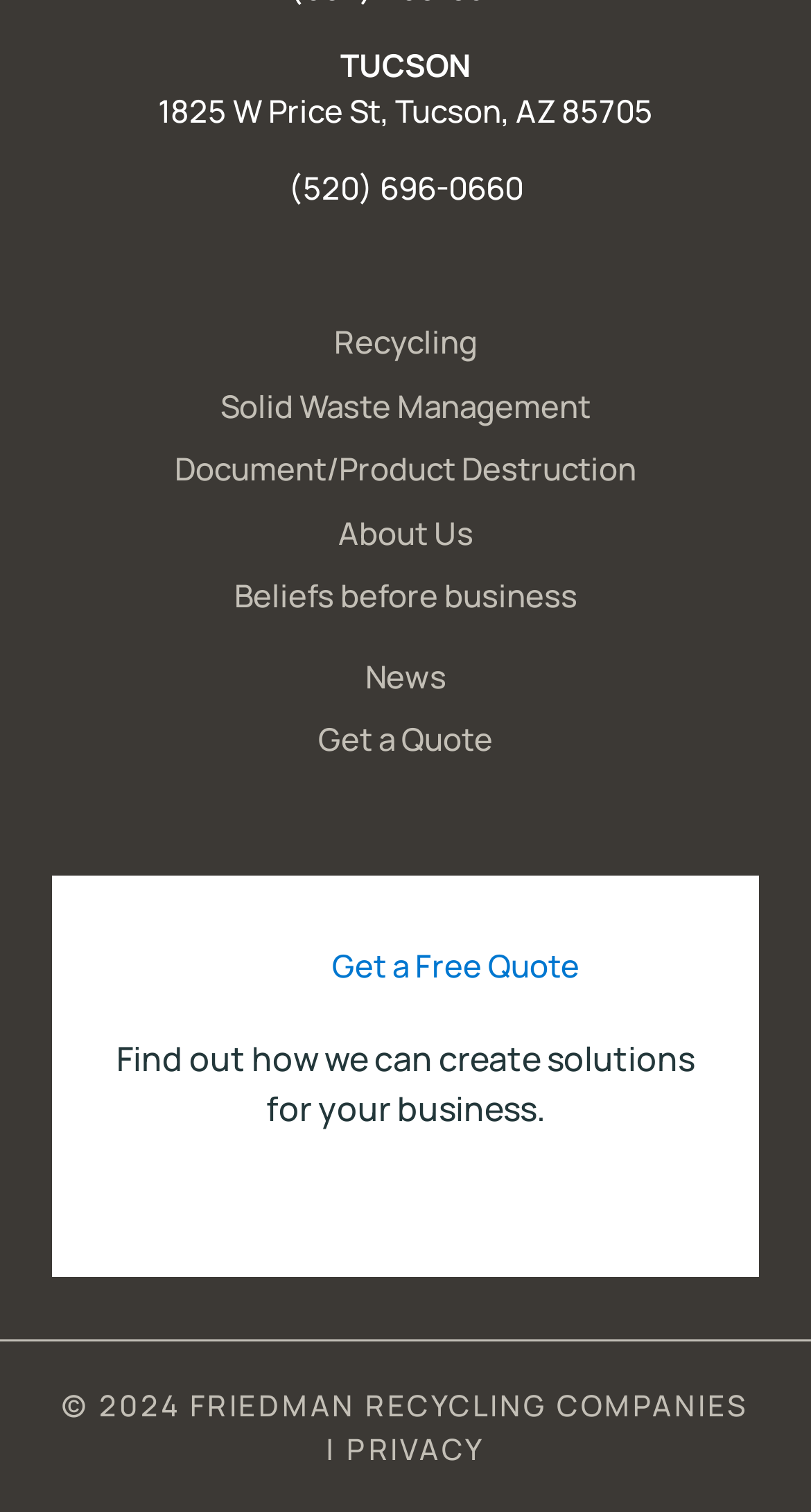Respond with a single word or phrase:
What services does Friedman Recycling Companies offer?

Recycling, Solid Waste Management, Document/Product Destruction